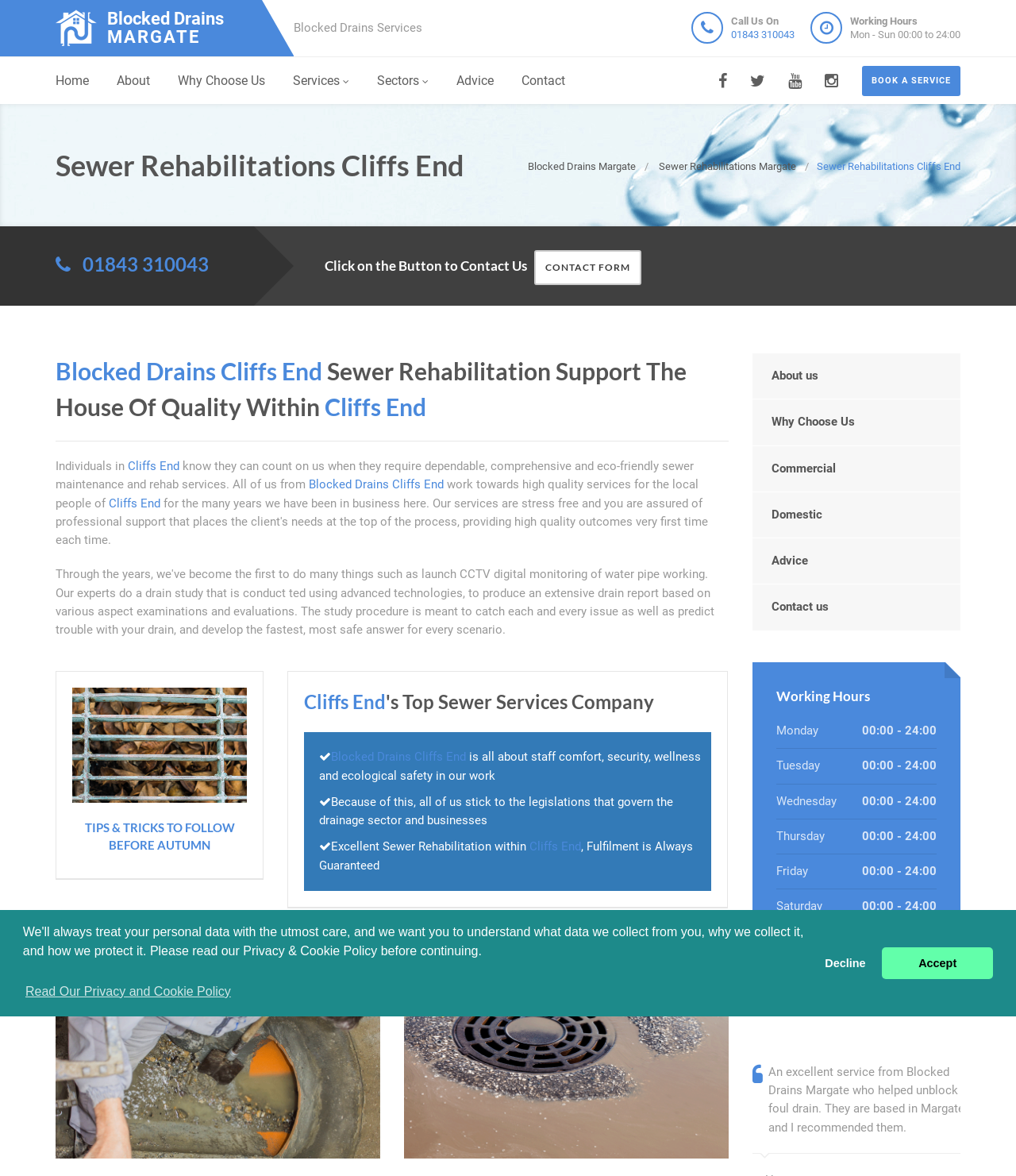Using the description "Accept", locate and provide the bounding box of the UI element.

[0.868, 0.806, 0.978, 0.832]